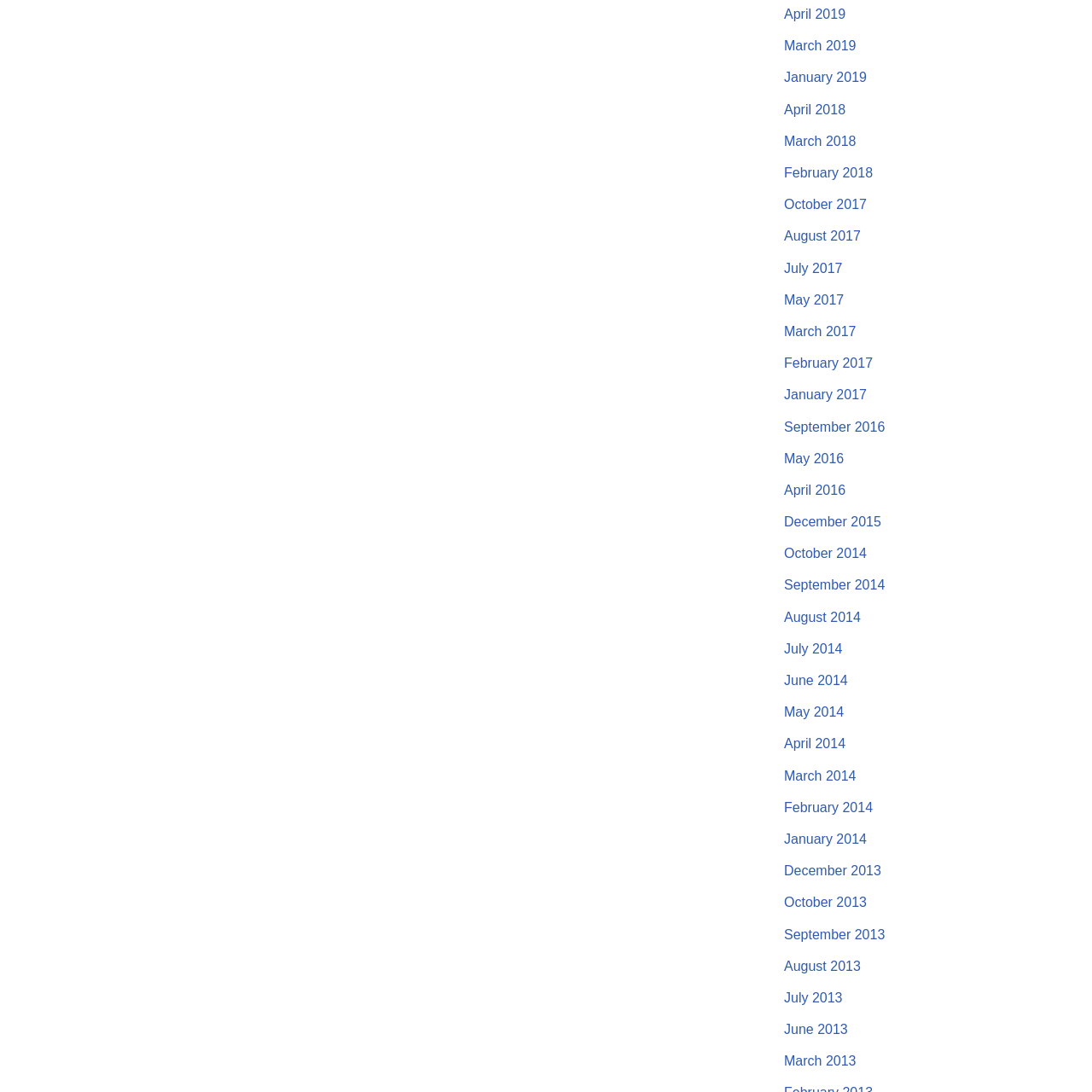Please find the bounding box coordinates of the element's region to be clicked to carry out this instruction: "view March 2018".

[0.718, 0.123, 0.784, 0.136]